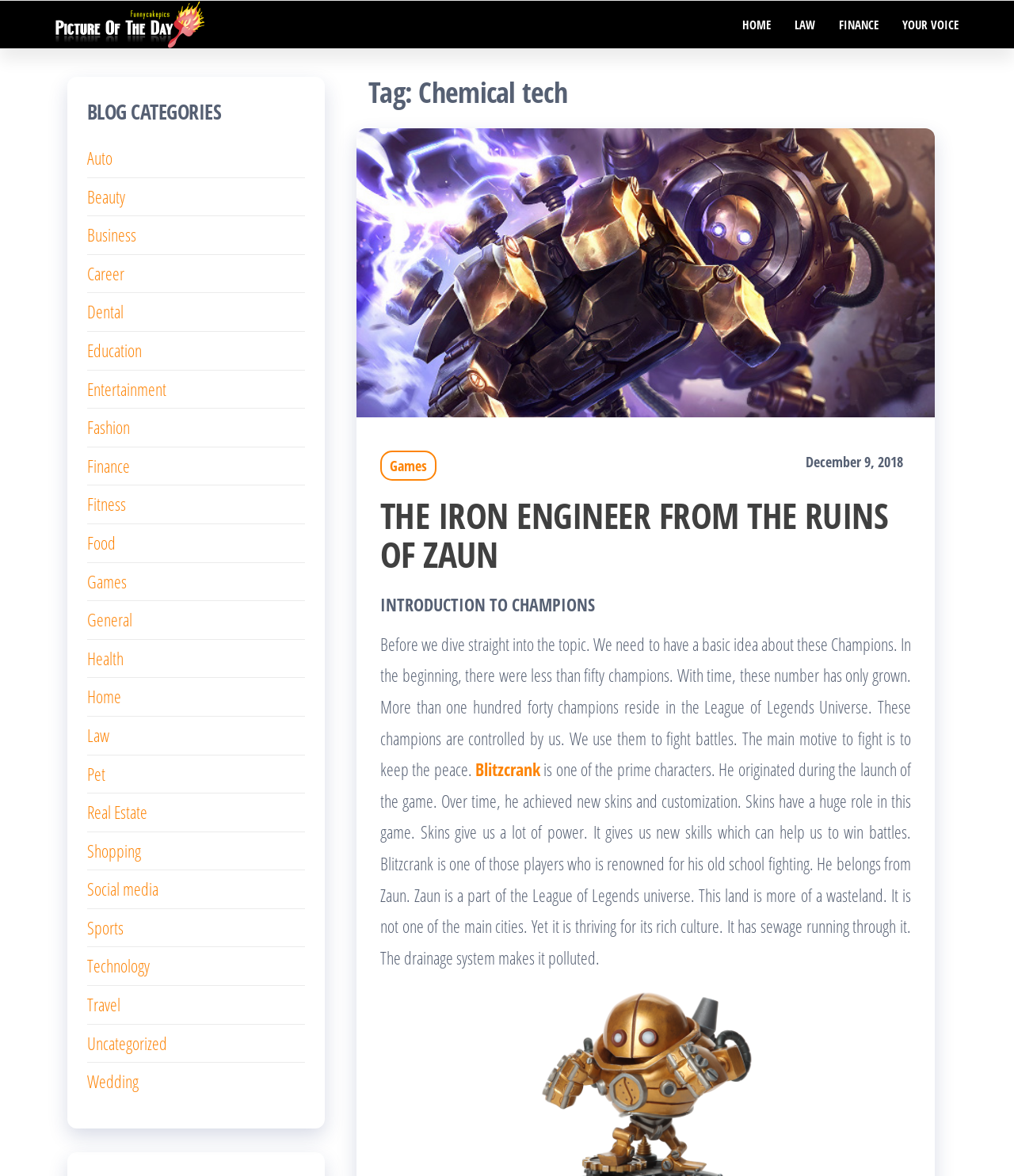What is the name of the champion mentioned in the blog post?
Using the picture, provide a one-word or short phrase answer.

Blitzcrank